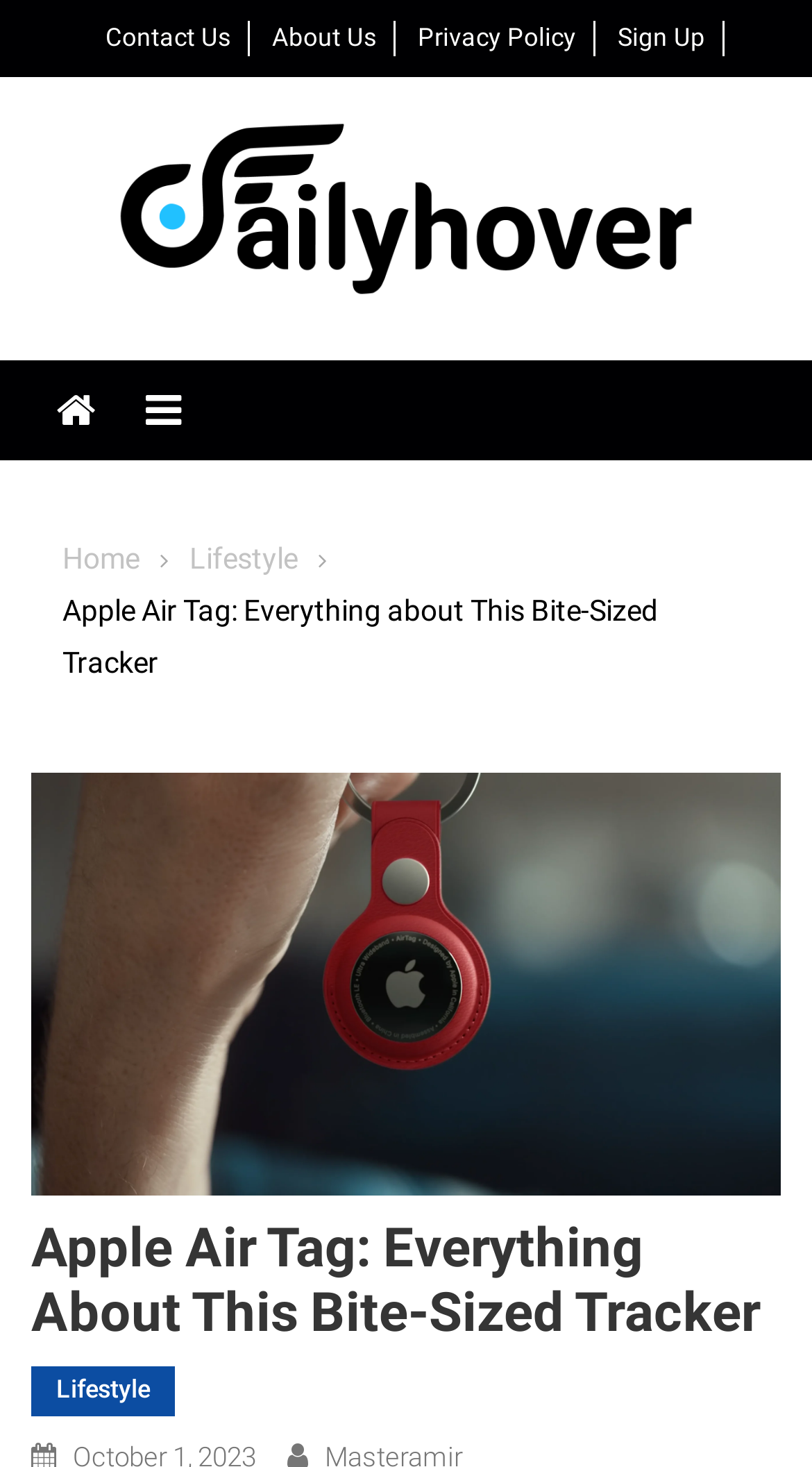Locate the bounding box coordinates of the element that needs to be clicked to carry out the instruction: "sign up for an account". The coordinates should be given as four float numbers ranging from 0 to 1, i.e., [left, top, right, bottom].

[0.76, 0.016, 0.868, 0.035]